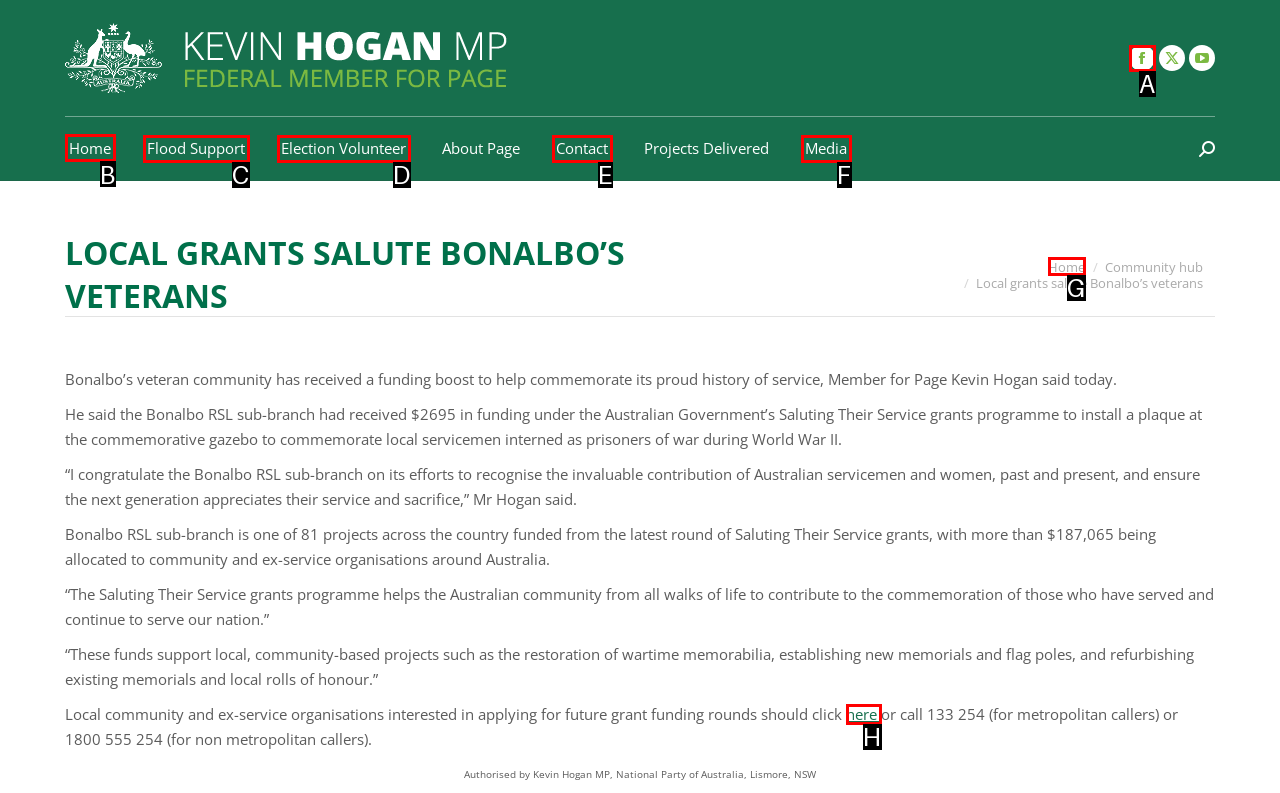Point out the correct UI element to click to carry out this instruction: Go to the Home page
Answer with the letter of the chosen option from the provided choices directly.

B